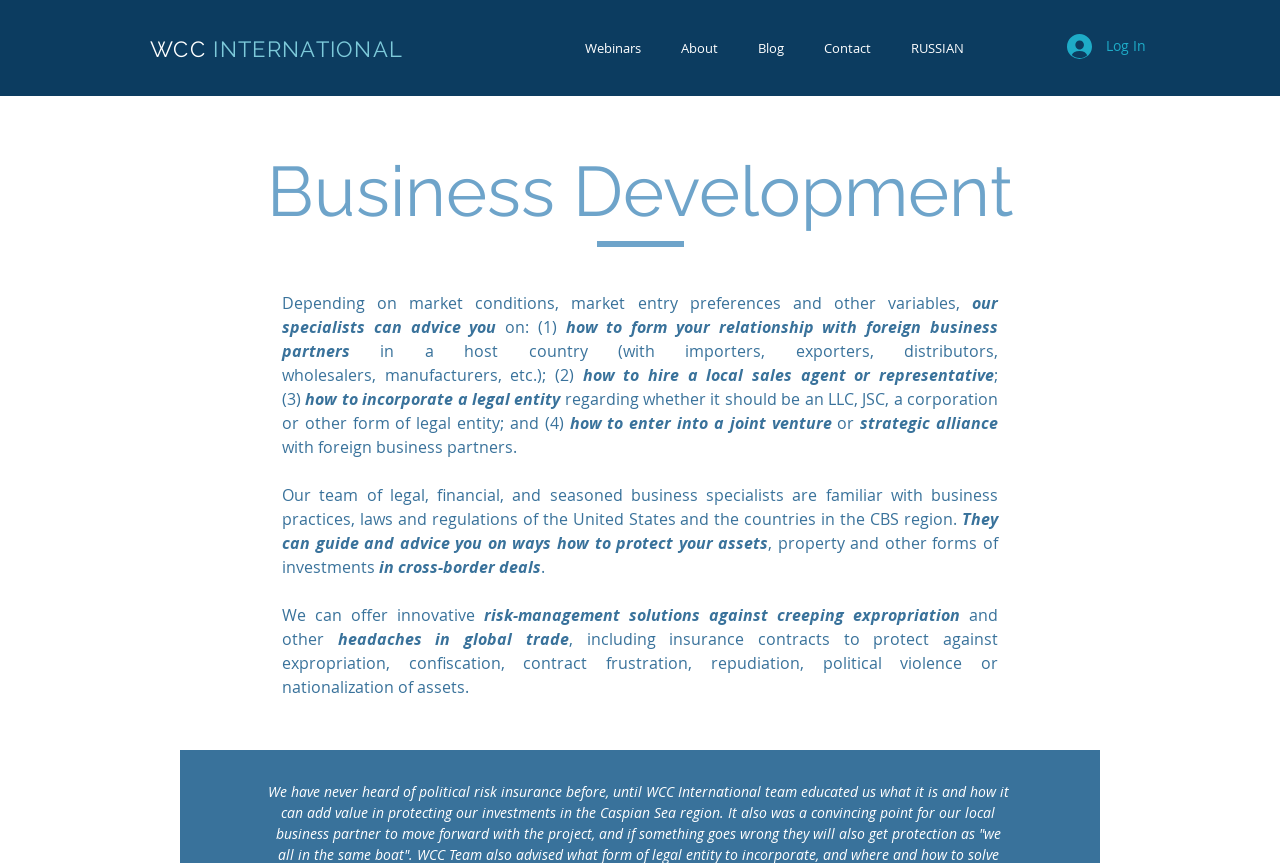Please find the bounding box coordinates in the format (top-left x, top-left y, bottom-right x, bottom-right y) for the given element description. Ensure the coordinates are floating point numbers between 0 and 1. Description: WCC INTERNATIONAL

[0.117, 0.042, 0.315, 0.072]